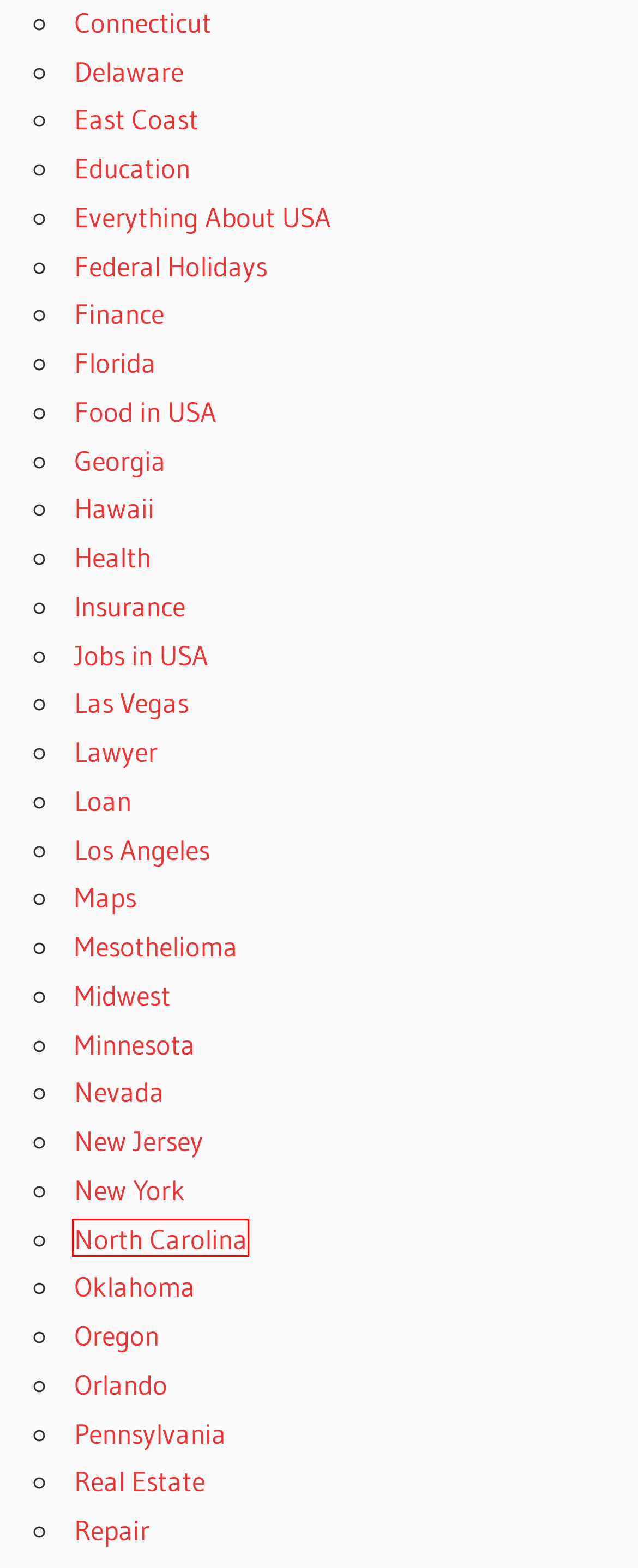Observe the screenshot of a webpage with a red bounding box around an element. Identify the webpage description that best fits the new page after the element inside the bounding box is clicked. The candidates are:
A. North Carolina - US Map Of State
B. Maps - US Map Of State
C. Mesothelioma - US Map Of State
D. Delaware - US Map Of State
E. Oklahoma - US Map Of State
F. East Coast - US Map Of State
G. Education
H. Finance - US Map Of State

A